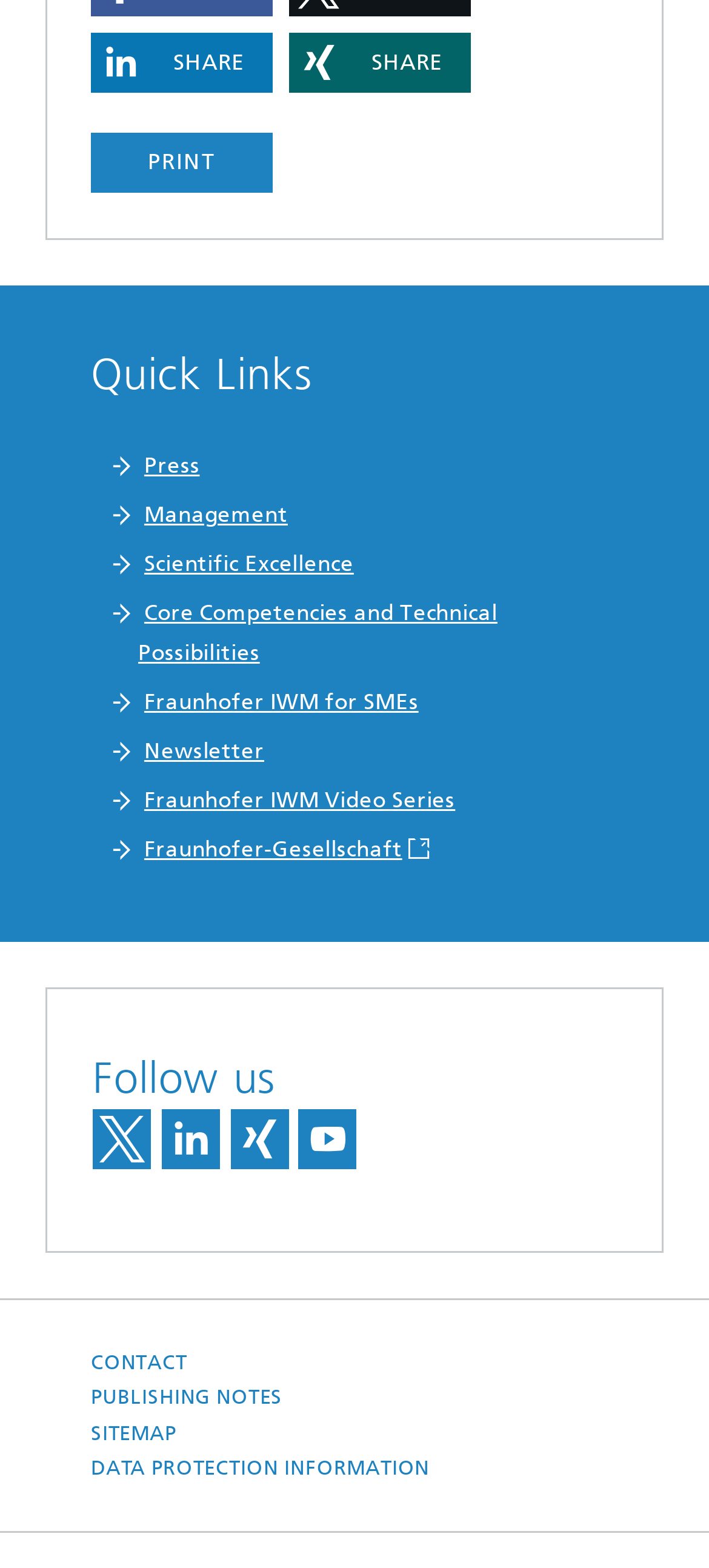Please identify the bounding box coordinates of the clickable element to fulfill the following instruction: "Contact us". The coordinates should be four float numbers between 0 and 1, i.e., [left, top, right, bottom].

[0.128, 0.858, 0.264, 0.88]